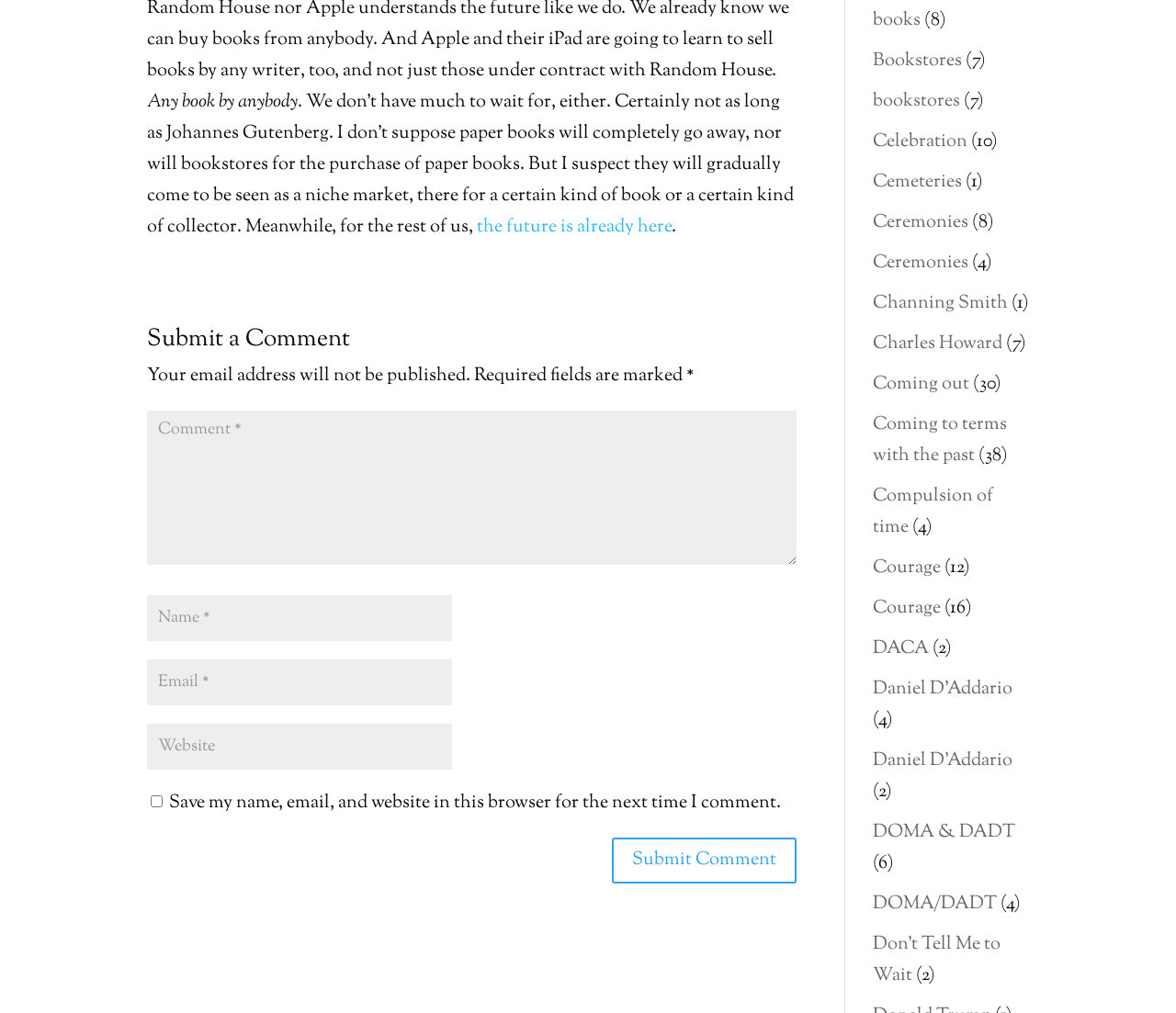Where is the submit button located?
Using the image as a reference, answer the question with a short word or phrase.

Bottom of the page